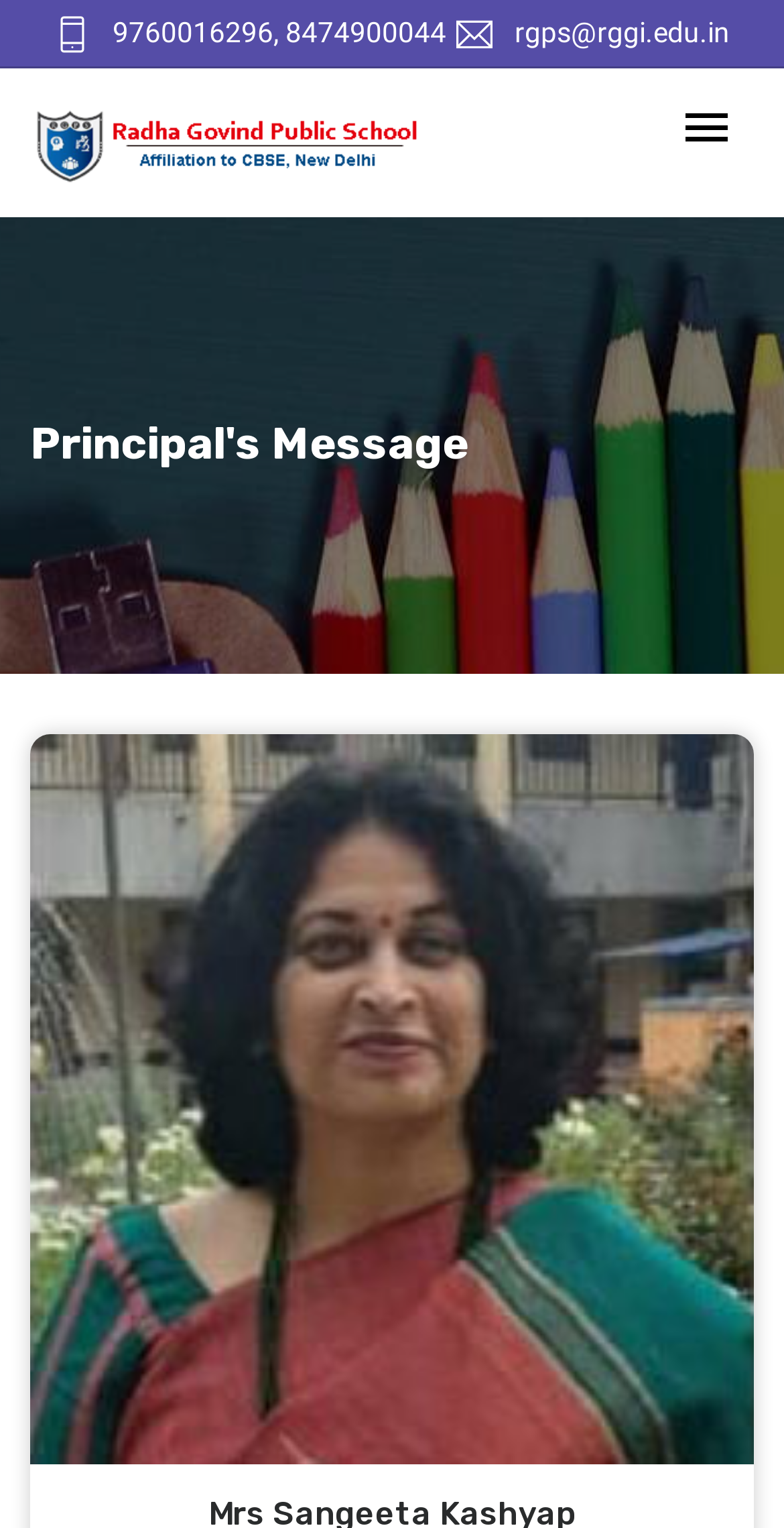Is the navigation menu expanded?
Using the screenshot, give a one-word or short phrase answer.

No